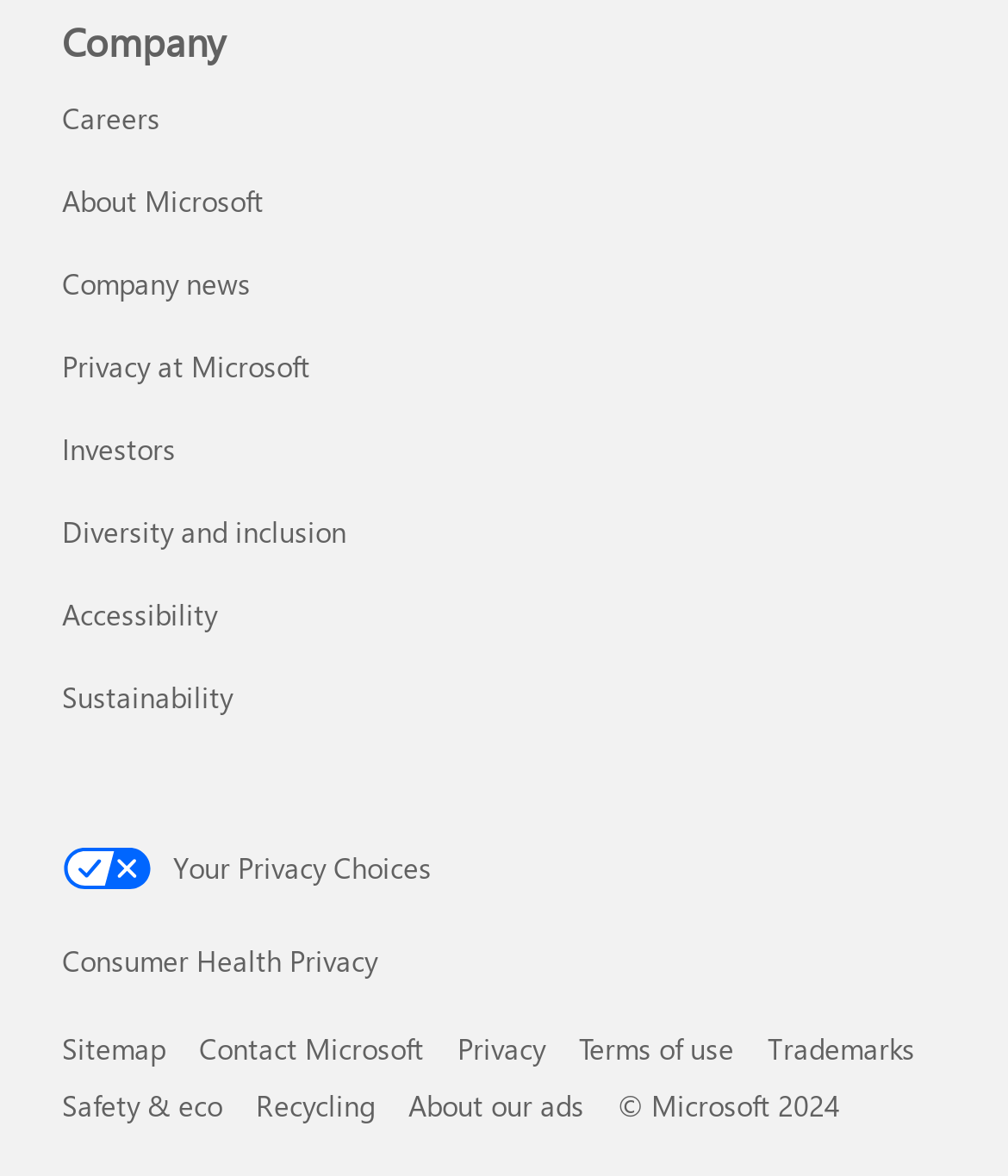Based on the image, please respond to the question with as much detail as possible:
What is the last year listed in the archive?

I looked at the list of links at the top of the page, which appears to be an archive of past months, and found that the last year listed is 2014.